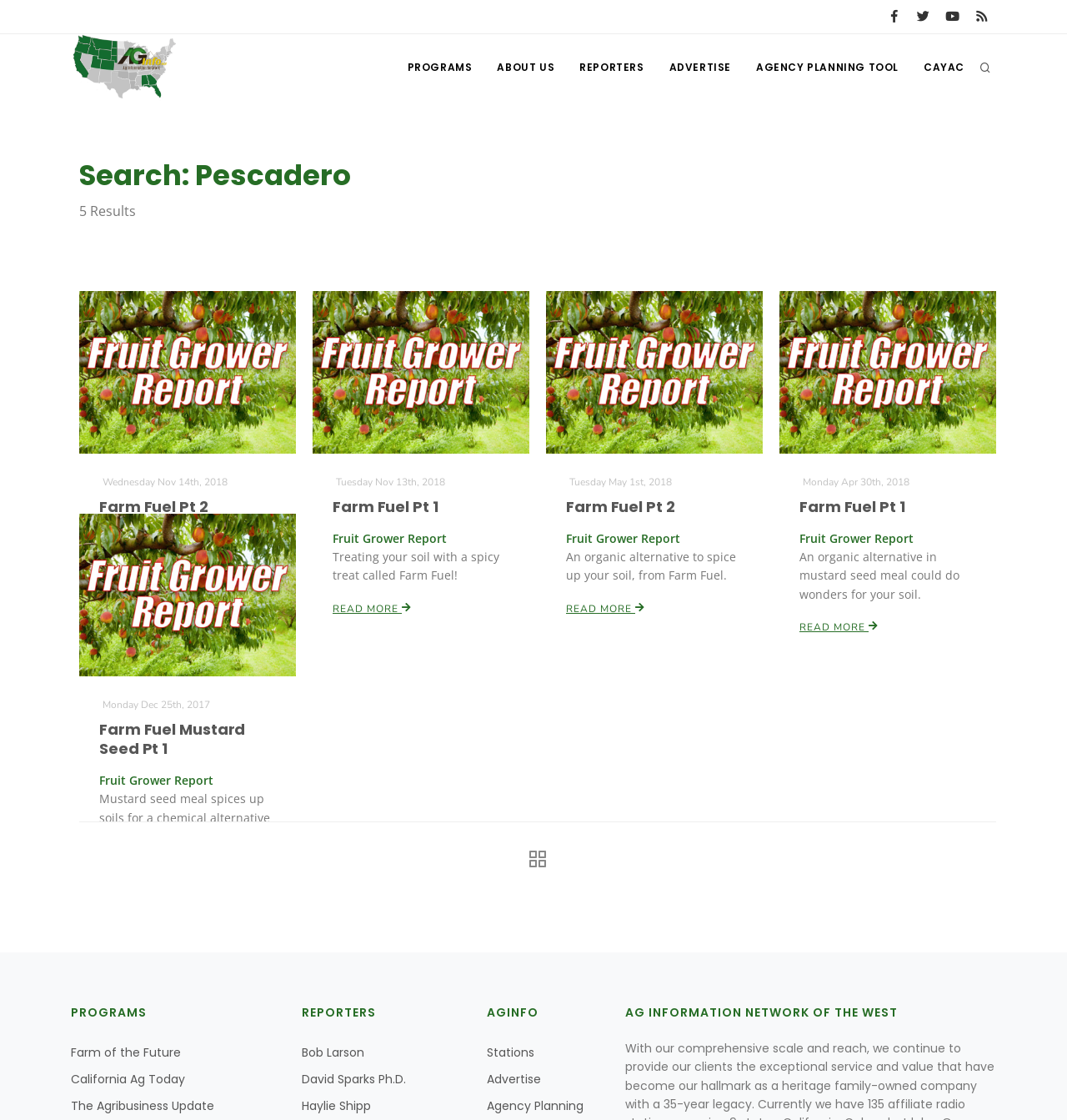Using the provided description: "No Farm Background Required", find the bounding box coordinates of the corresponding UI element. The output should be four float numbers between 0 and 1, in the format [left, top, right, bottom].

[0.411, 0.523, 0.573, 0.537]